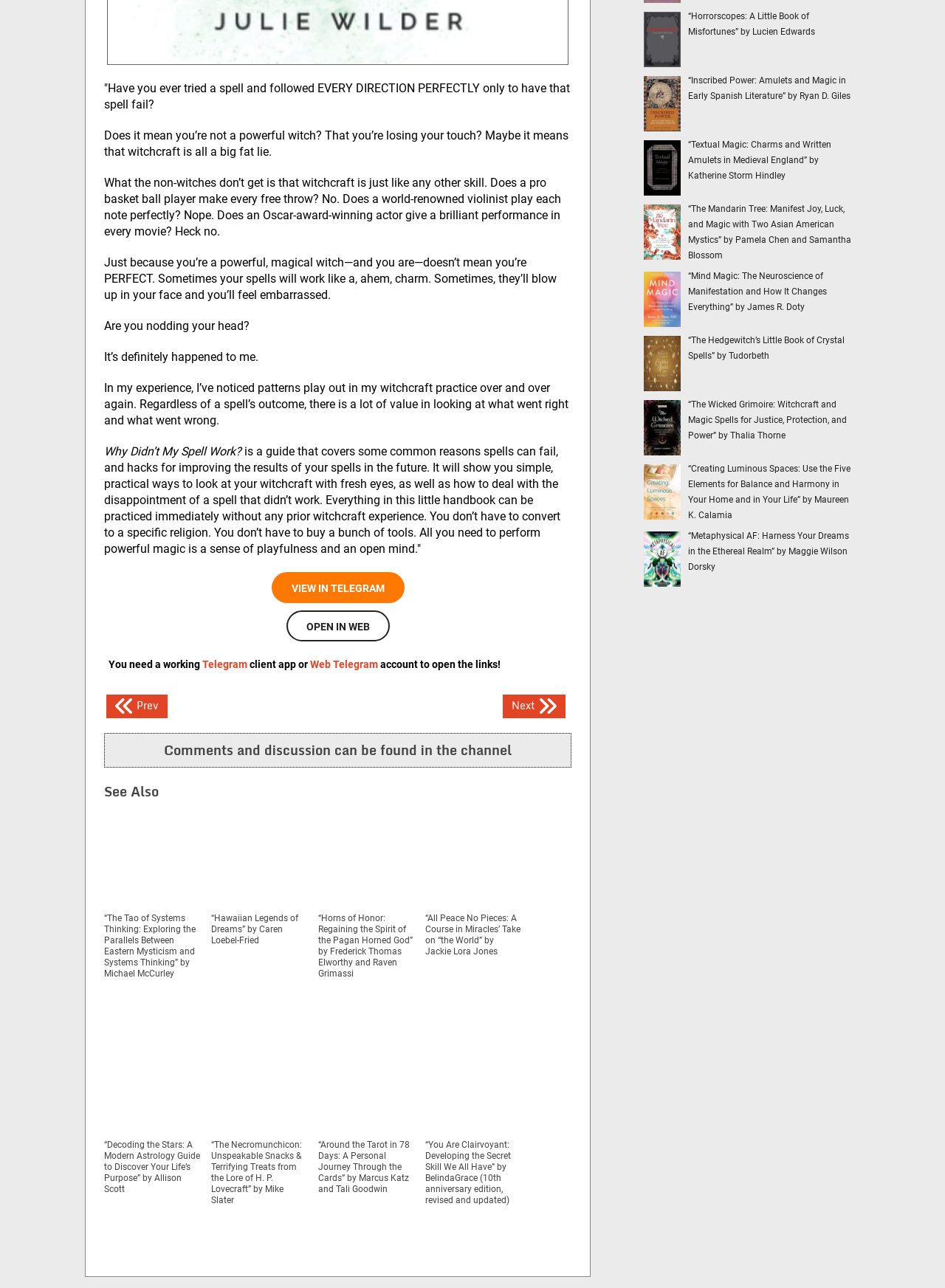Please study the image and answer the question comprehensively:
What is the topic of the article?

The topic of the article can be inferred from the content of the static text elements, which discuss the concept of witchcraft and the idea that it is a skill that requires practice and patience, just like any other skill.